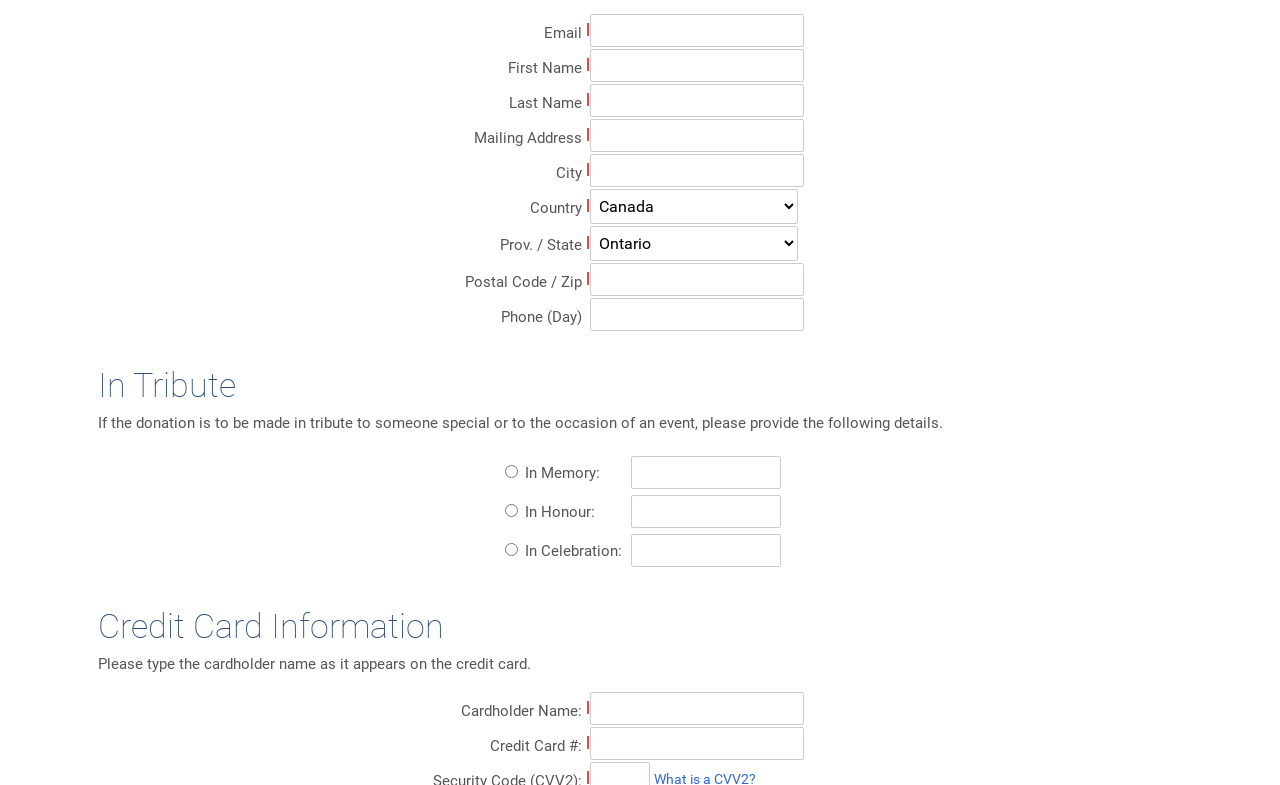What type of information is required for 'Mailing Address'?
Provide a thorough and detailed answer to the question.

The 'Mailing Address' field is a textbox that requires the user to enter their mailing address, which includes details such as street address, city, country, and postal code.